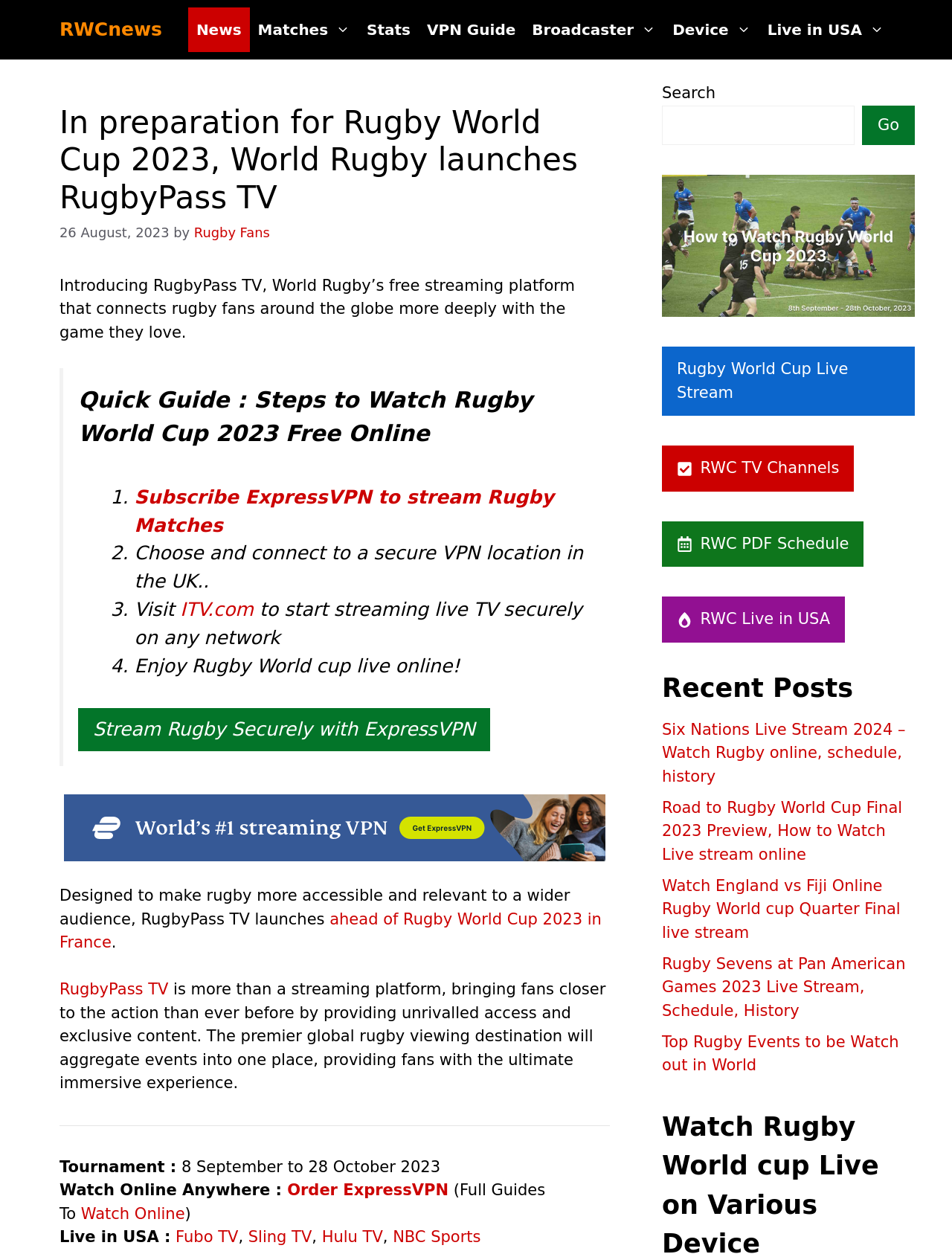Locate the bounding box coordinates of the element that should be clicked to execute the following instruction: "Search for rugby news".

[0.695, 0.084, 0.898, 0.116]